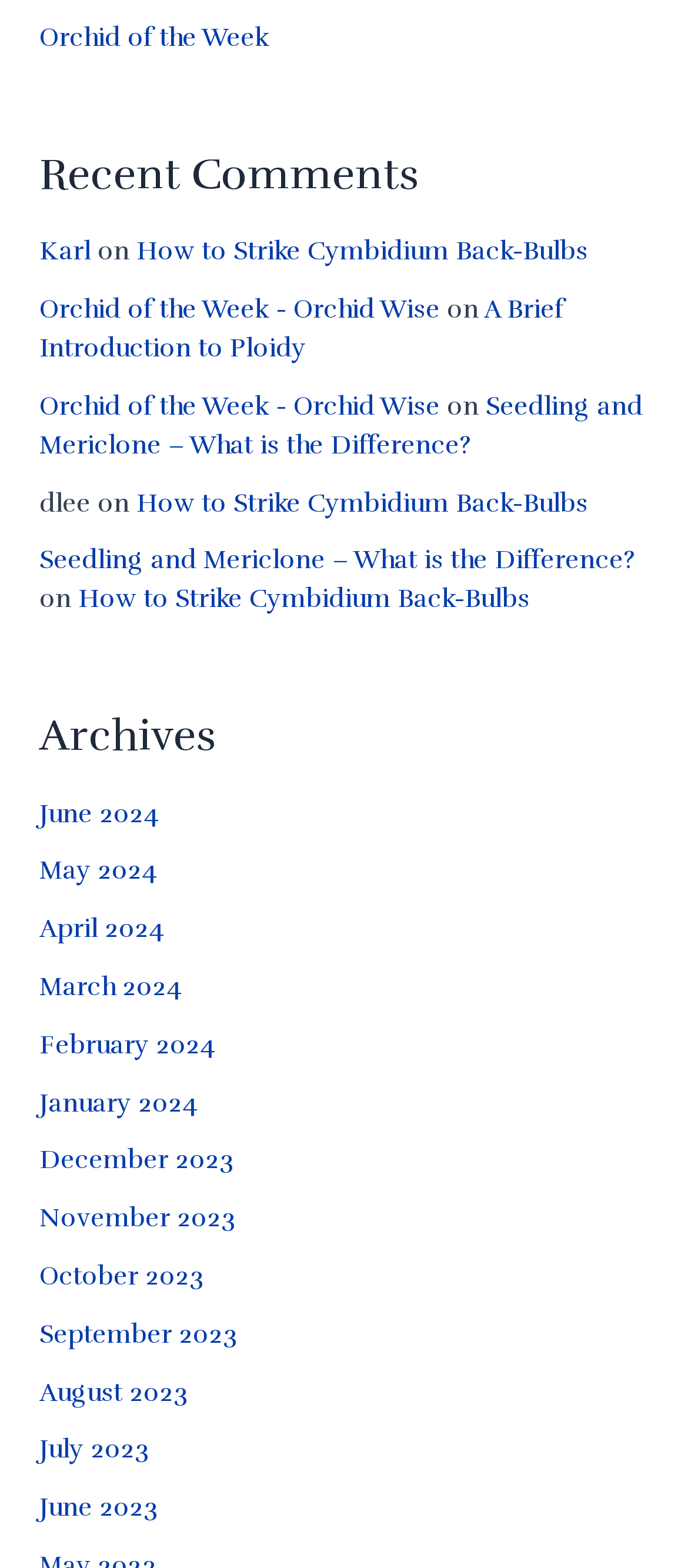Locate the bounding box coordinates of the element you need to click to accomplish the task described by this instruction: "Check out the Orchid of the Week".

[0.058, 0.014, 0.391, 0.034]